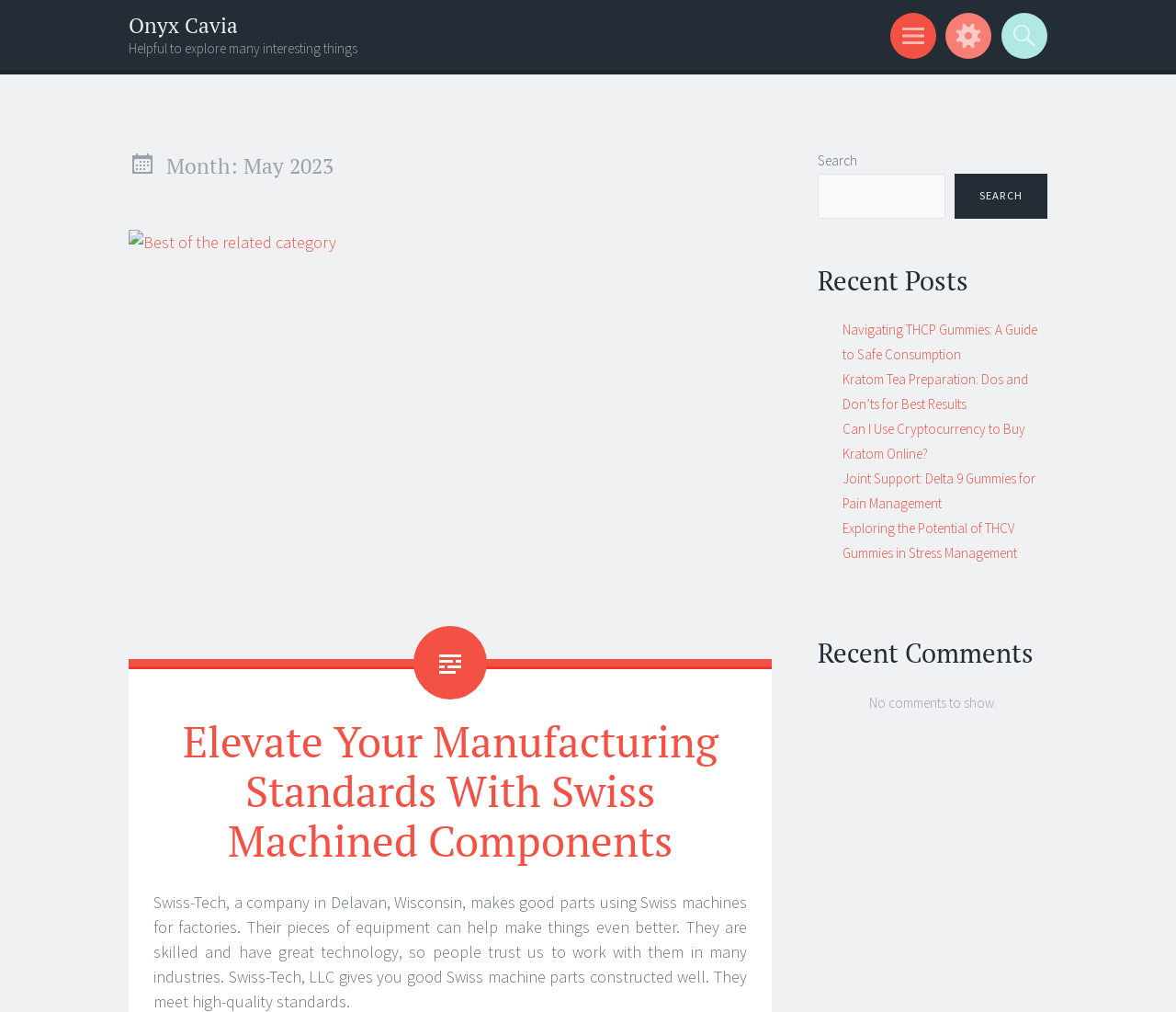What is the topic of the post 'Navigating THCP Gummies: A Guide to Safe Consumption'?
Answer the question with a thorough and detailed explanation.

I inferred this by looking at the link text 'Navigating THCP Gummies: A Guide to Safe Consumption' and understanding that it is a post related to THCP Gummies.